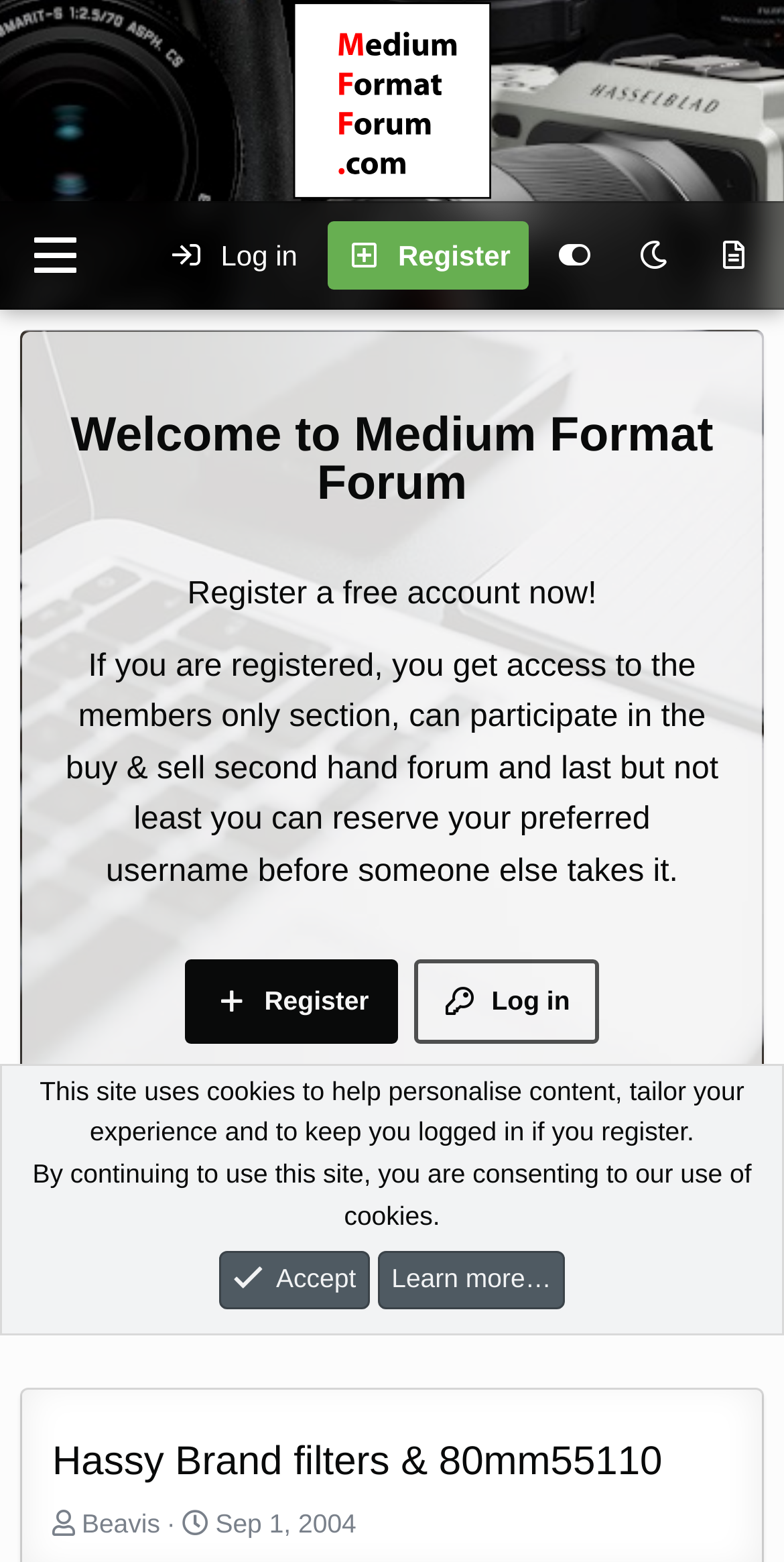Illustrate the webpage thoroughly, mentioning all important details.

This webpage appears to be a forum discussion page, specifically focused on medium format photography. At the top left, there is a logo image with the text "Medium Format Forum" next to it, which is also a link. Below this, there is a menu button and a series of links, including "Log in", "Register", and "What's new".

On the top right, there is a section with a heading "Medium Format Forum" and a static text "Register a free account now!" followed by a paragraph of text explaining the benefits of registering an account.

Below this, there is a main content section with a heading "Hassy Brand filters & 80mm55110" posted by a user named "Beavis" on September 1, 2004. The post is likely the main topic of discussion on this page.

On the left side, there is a navigation menu with links to "Forums", "Gear-talk", "Accessories", and other sections. There are also some social media links and a search icon.

At the bottom of the page, there is a notice about the site's use of cookies, with options to accept or learn more about the policy.

Overall, the page has a simple and organized layout, with a focus on facilitating discussion and community engagement among medium format photography enthusiasts.